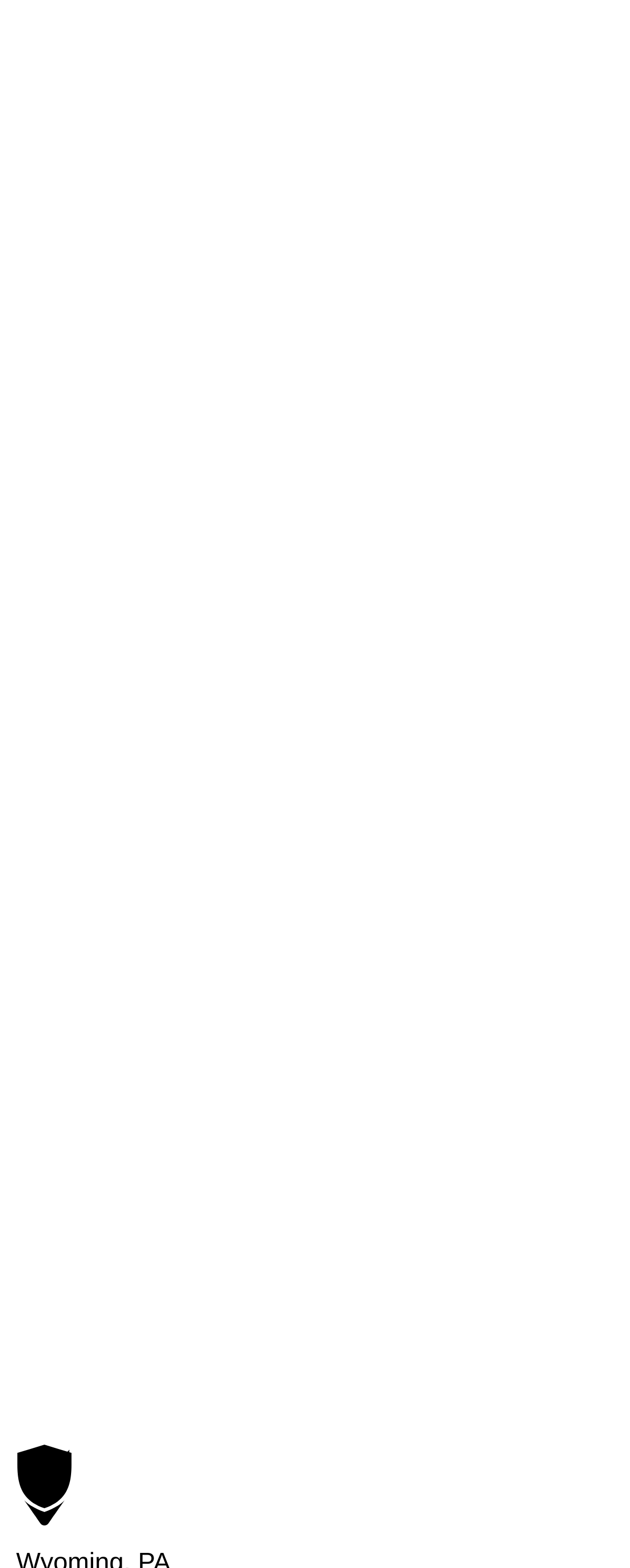Could you locate the bounding box coordinates for the section that should be clicked to accomplish this task: "Find a location".

[0.197, 0.868, 0.803, 0.906]